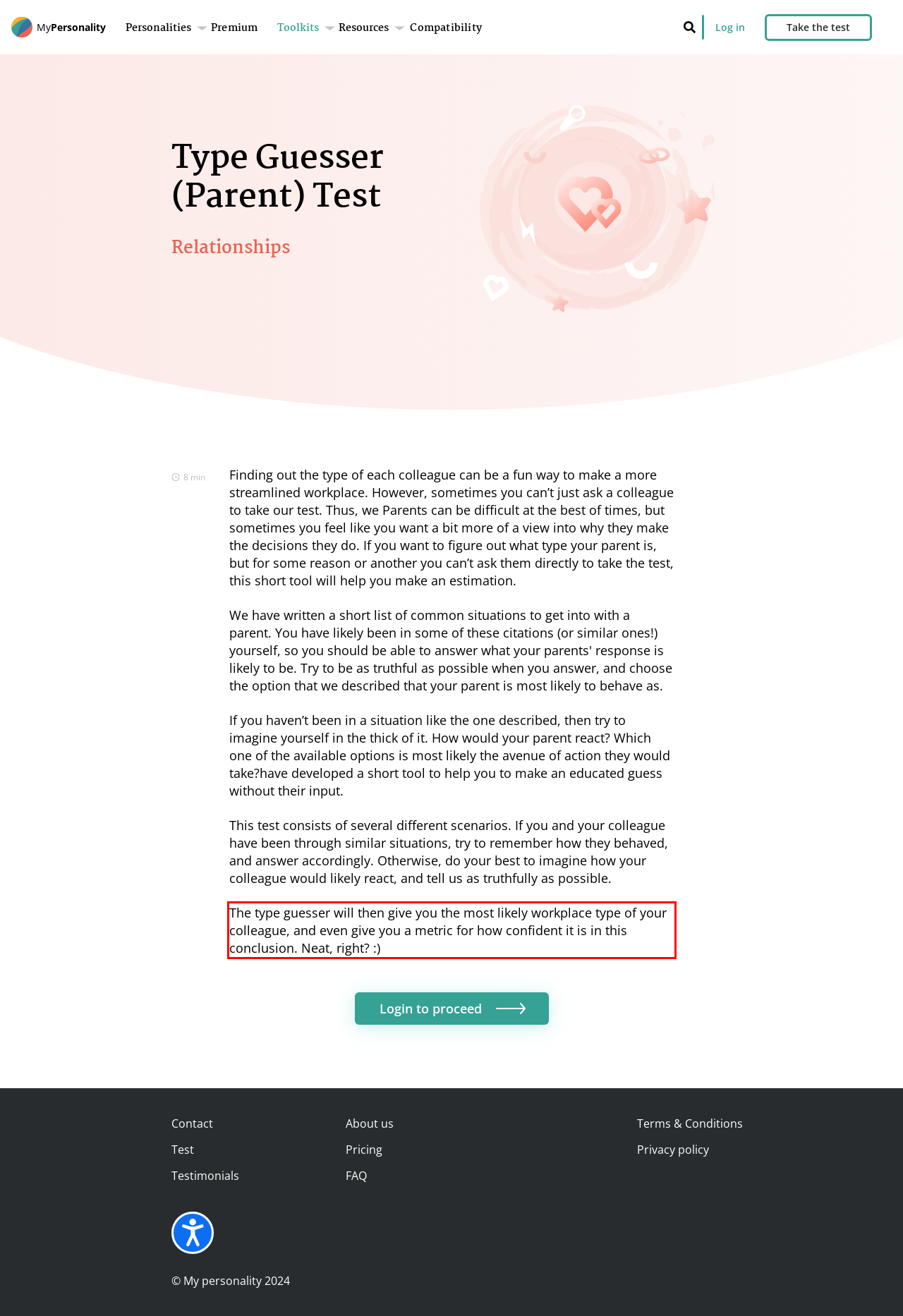You have a screenshot with a red rectangle around a UI element. Recognize and extract the text within this red bounding box using OCR.

The type guesser will then give you the most likely workplace type of your colleague, and even give you a metric for how confident it is in this conclusion. Neat, right? :)